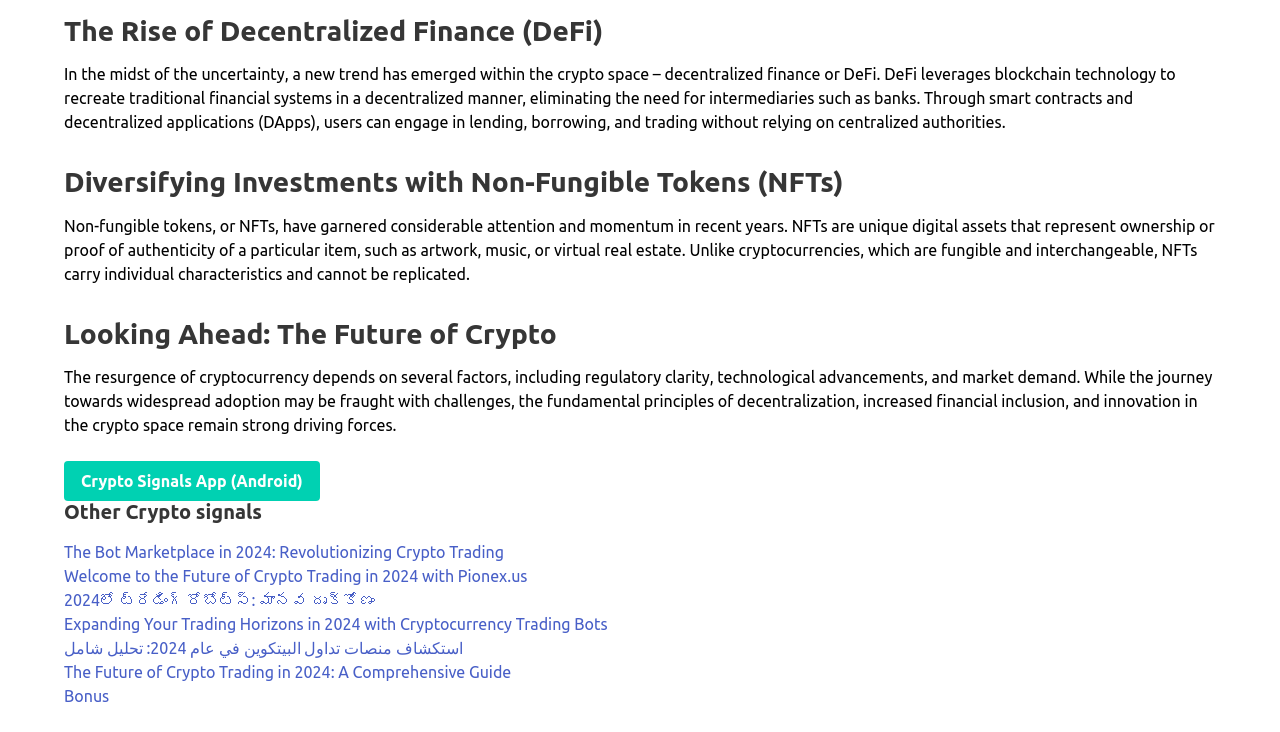Please identify the bounding box coordinates of the element that needs to be clicked to perform the following instruction: "Explore Welcome to the Future of Crypto Trading in 2024 with Pionex.us".

[0.05, 0.774, 0.412, 0.799]